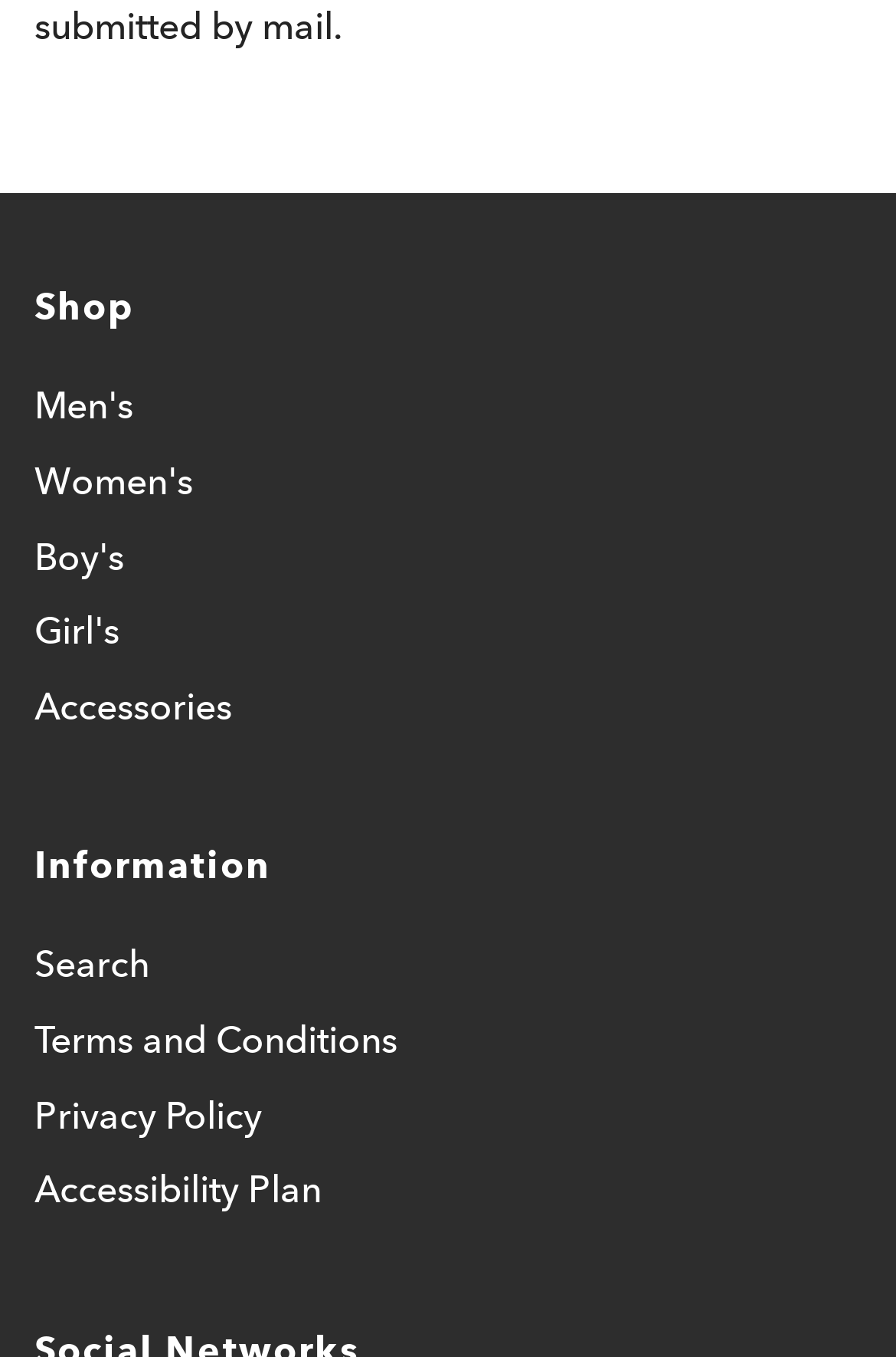Please identify the bounding box coordinates of the element on the webpage that should be clicked to follow this instruction: "Search for products". The bounding box coordinates should be given as four float numbers between 0 and 1, formatted as [left, top, right, bottom].

[0.038, 0.69, 0.167, 0.745]